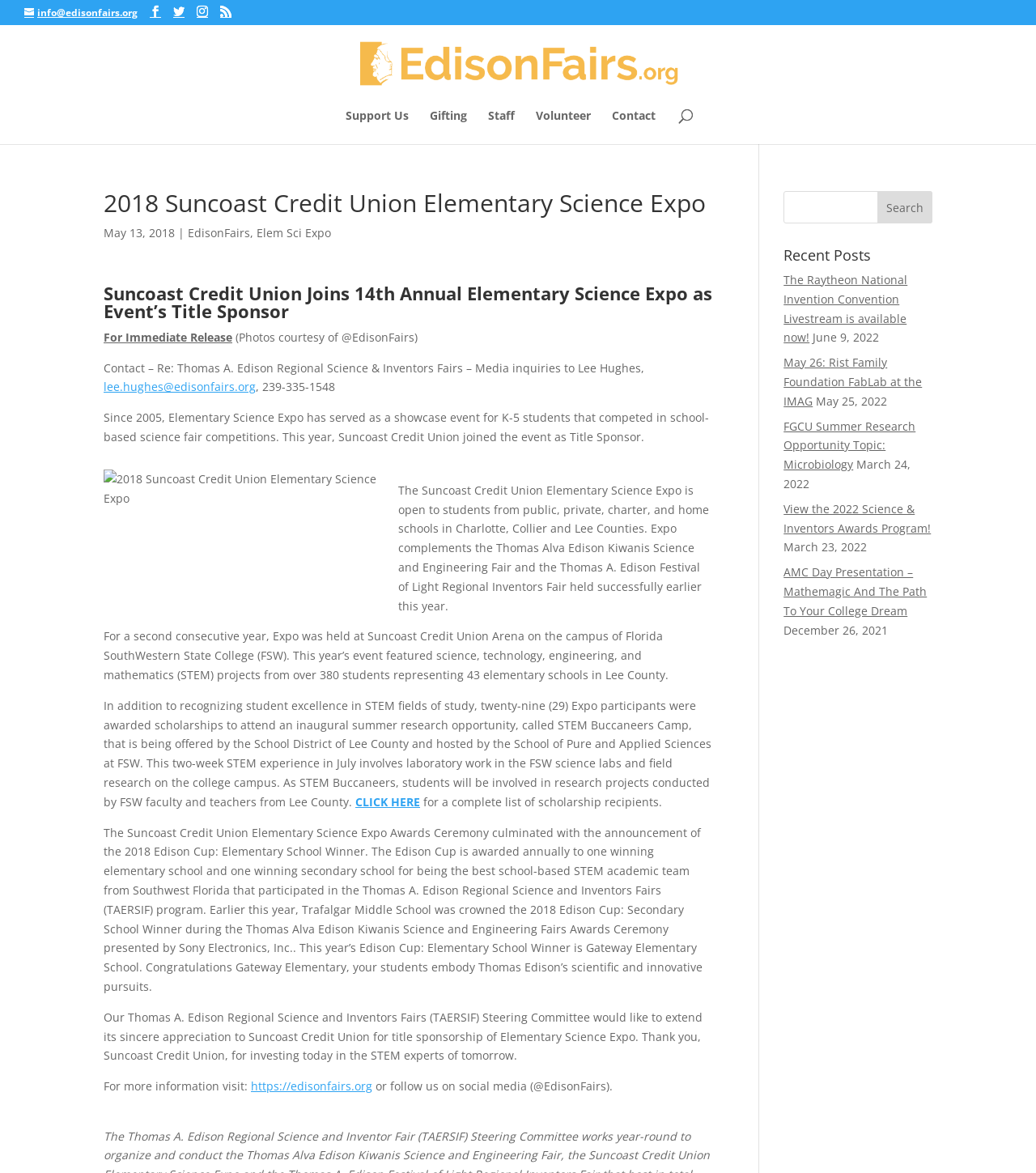What is the title of the event?
Answer the question in a detailed and comprehensive manner.

I found the answer by looking at the heading element with the text '2018 Suncoast Credit Union Elementary Science Expo' which is located at the top of the webpage.